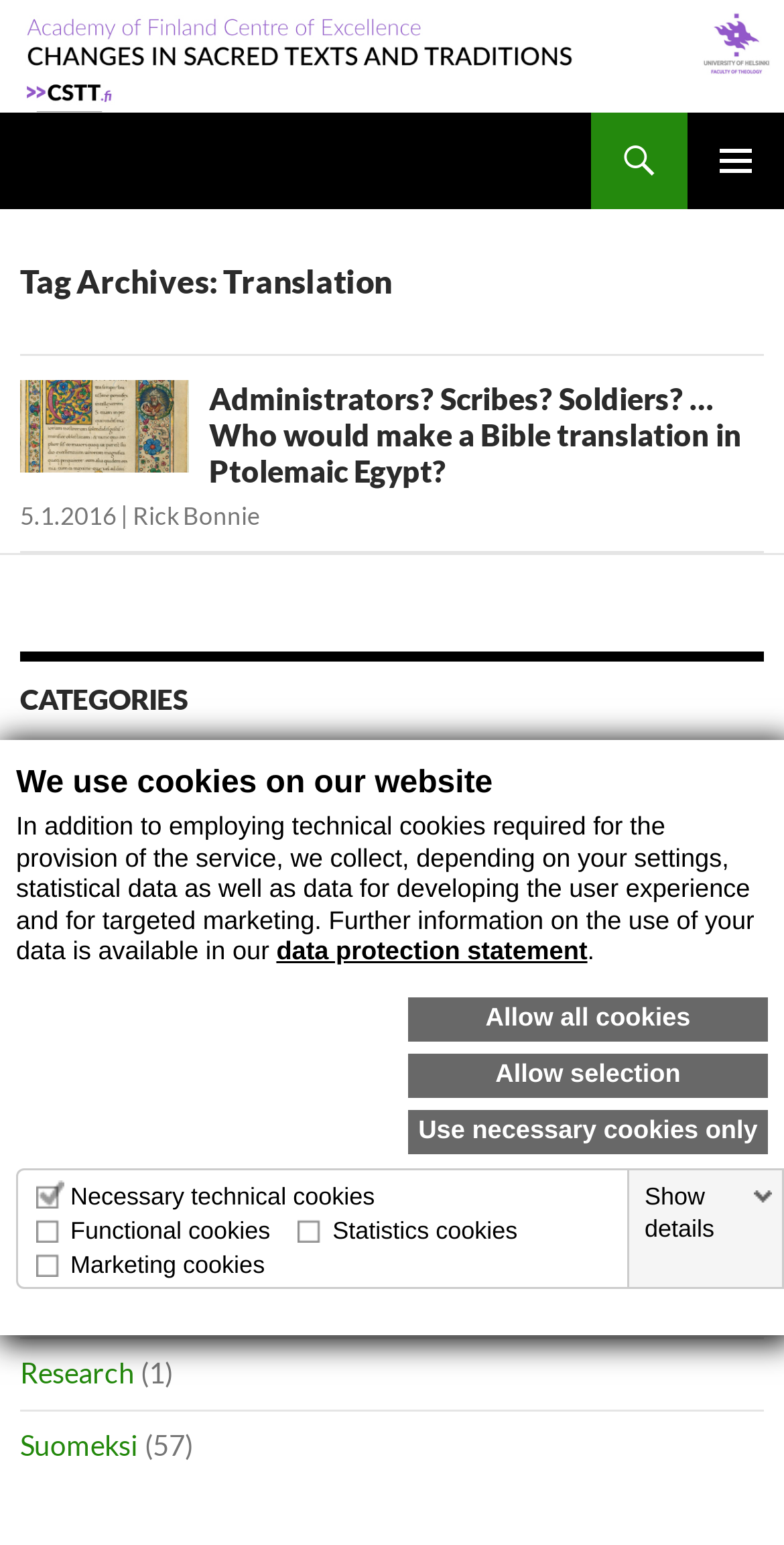What is the author of the article?
Based on the screenshot, provide a one-word or short-phrase response.

Rick Bonnie